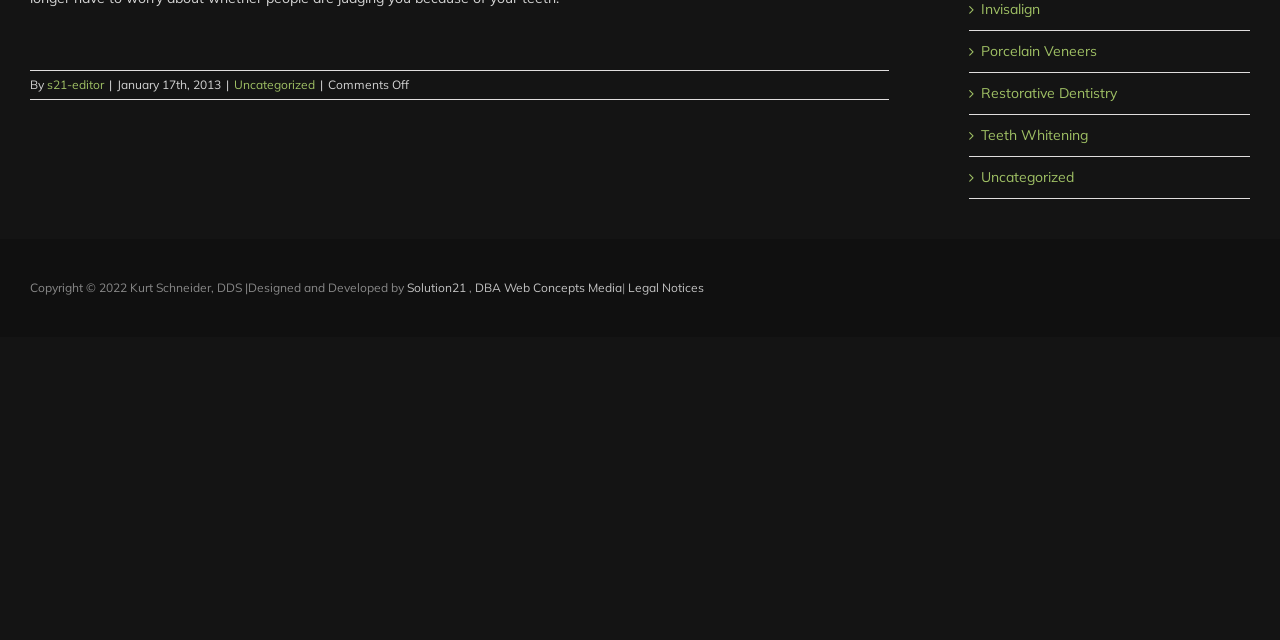Given the description of the UI element: "DBA Web Concepts Media", predict the bounding box coordinates in the form of [left, top, right, bottom], with each value being a float between 0 and 1.

[0.371, 0.437, 0.486, 0.46]